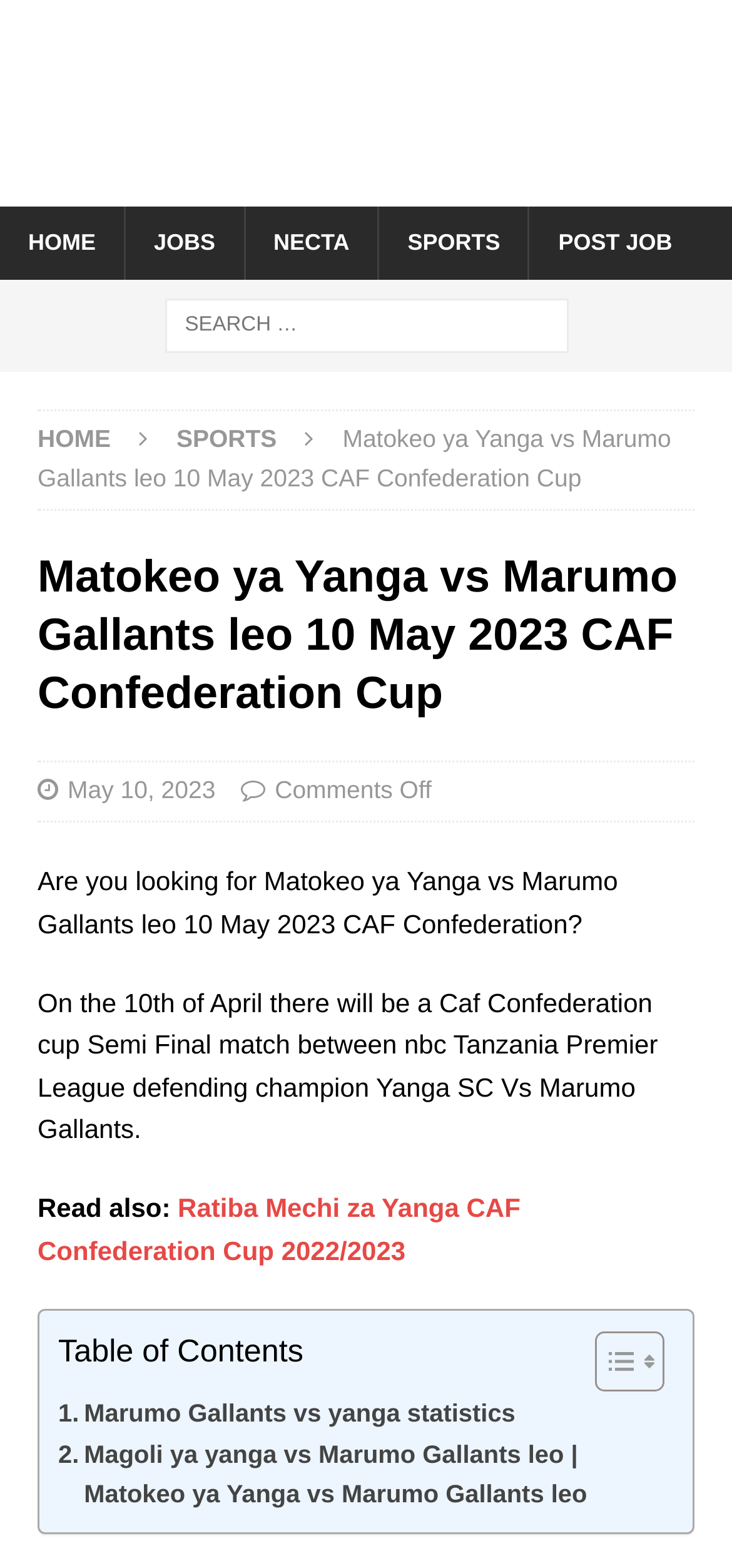Find the bounding box coordinates for the area that must be clicked to perform this action: "Read the article about Yanga vs Marumo Gallants".

[0.051, 0.349, 0.949, 0.473]